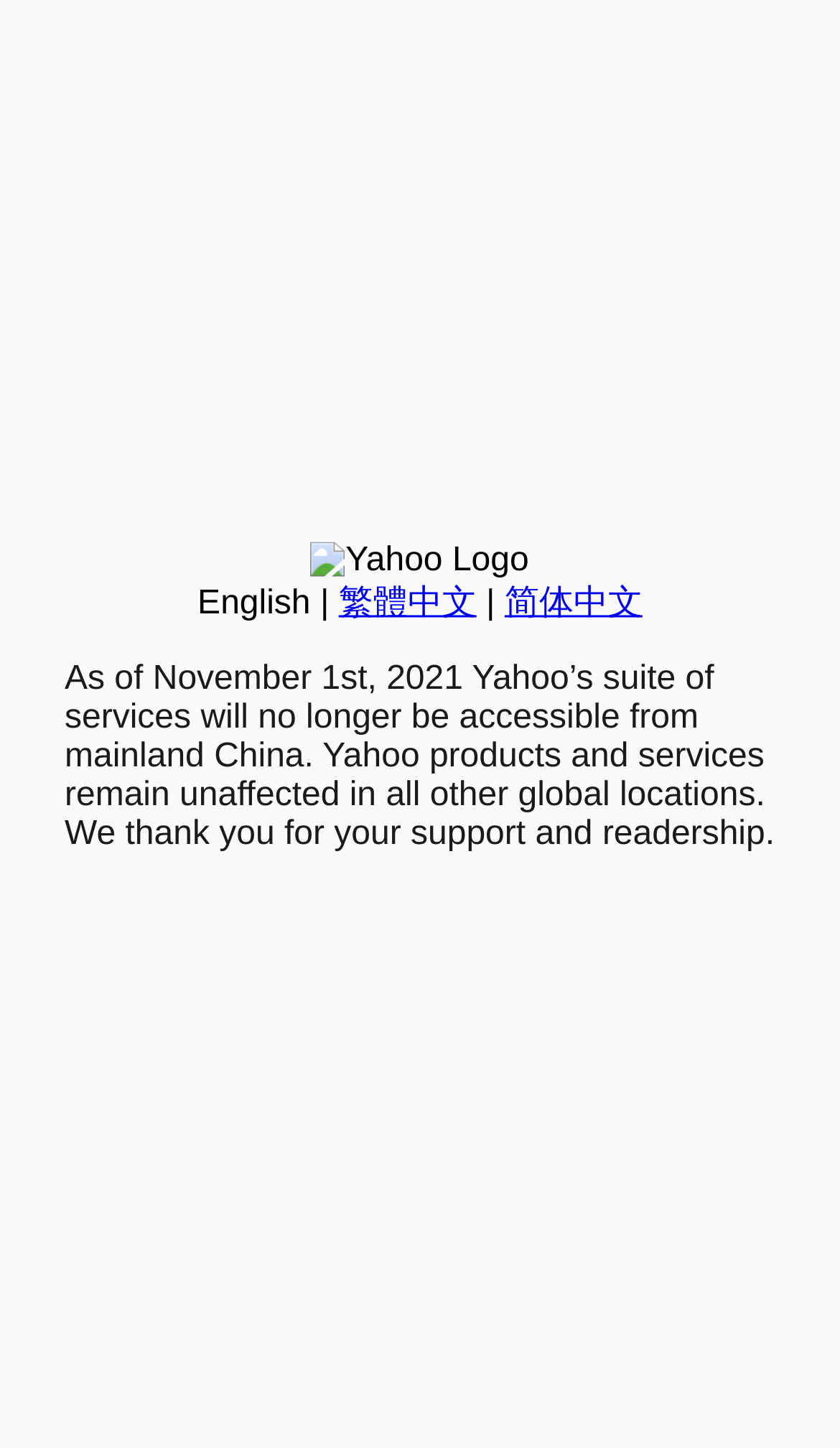For the given element description 繁體中文, determine the bounding box coordinates of the UI element. The coordinates should follow the format (top-left x, top-left y, bottom-right x, bottom-right y) and be within the range of 0 to 1.

[0.403, 0.404, 0.567, 0.429]